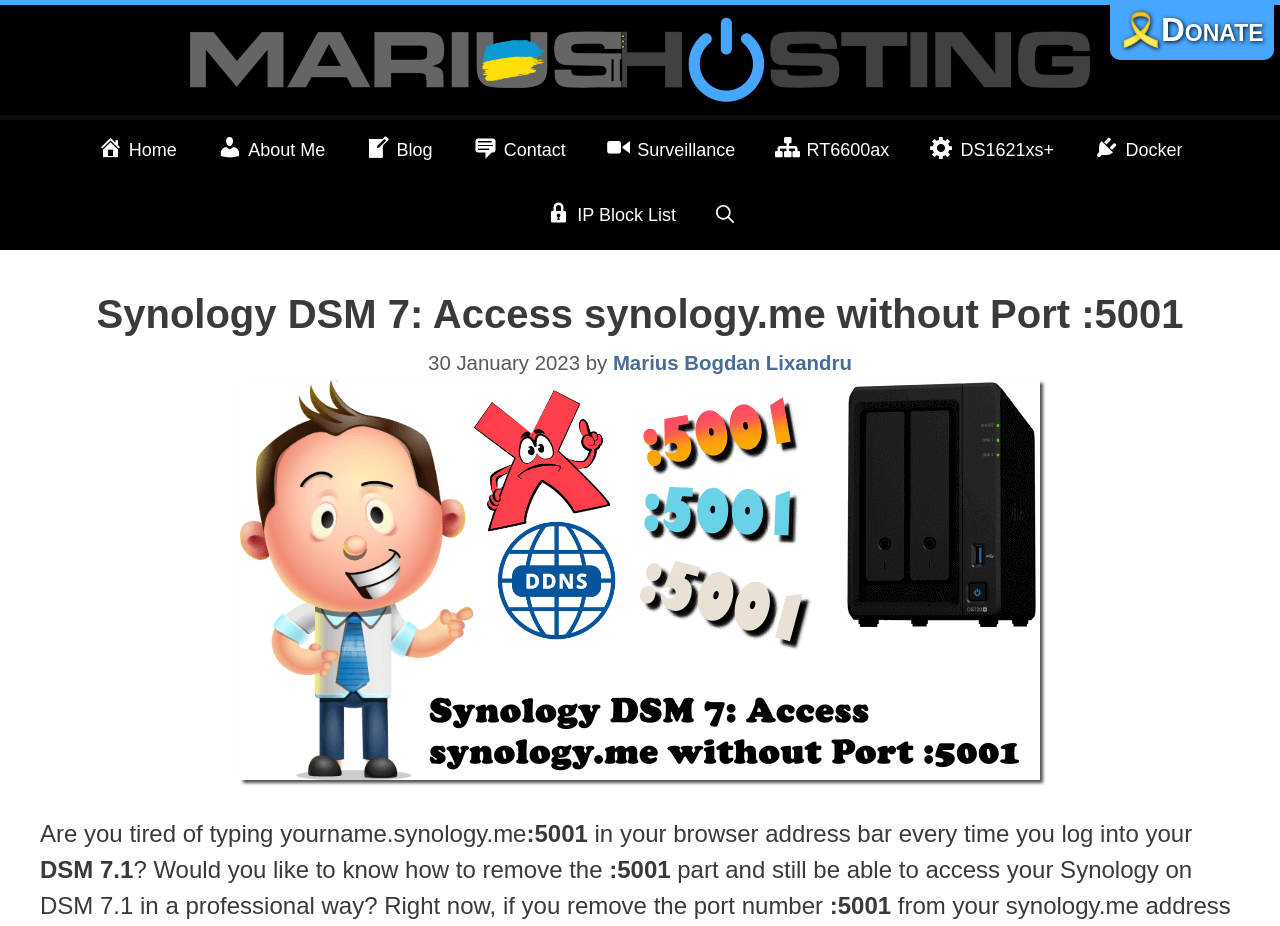Locate the bounding box of the UI element with the following description: "IP Block List".

[0.411, 0.2, 0.544, 0.27]